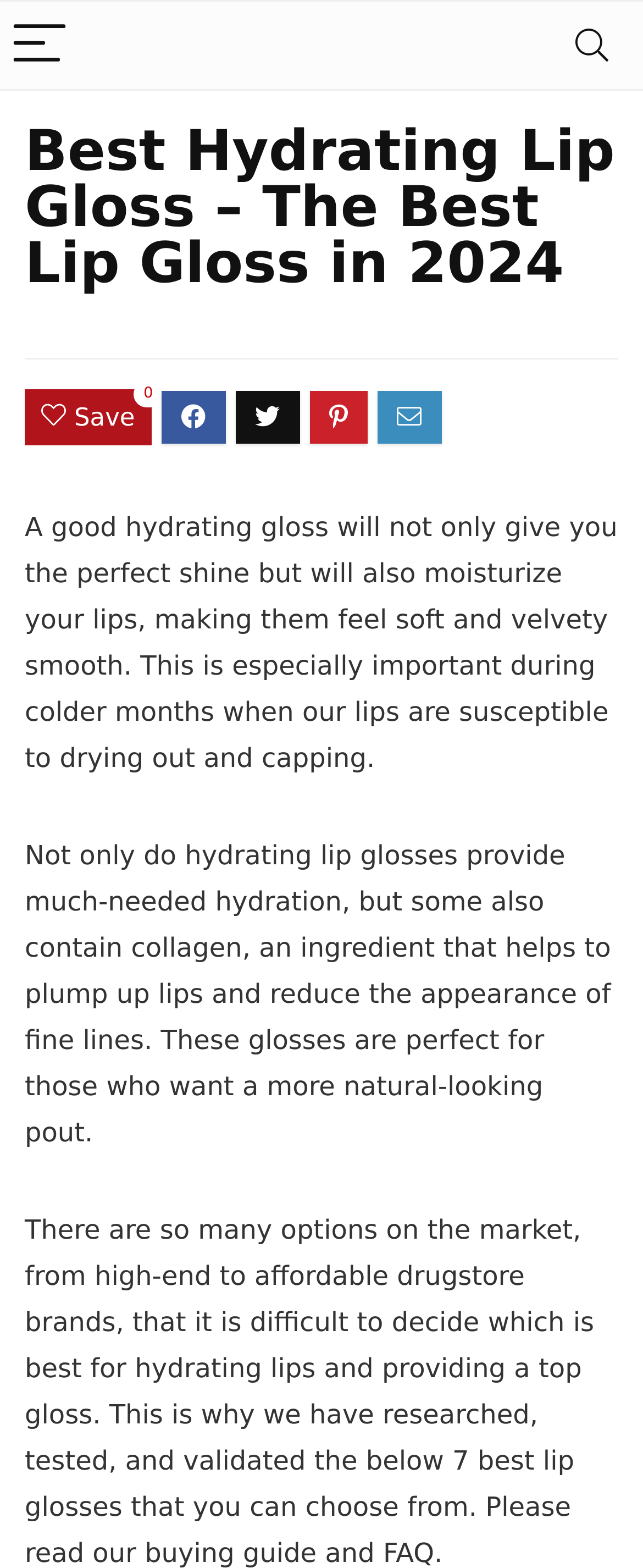Provide a brief response to the question using a single word or phrase: 
What is the current year mentioned on the webpage?

2024